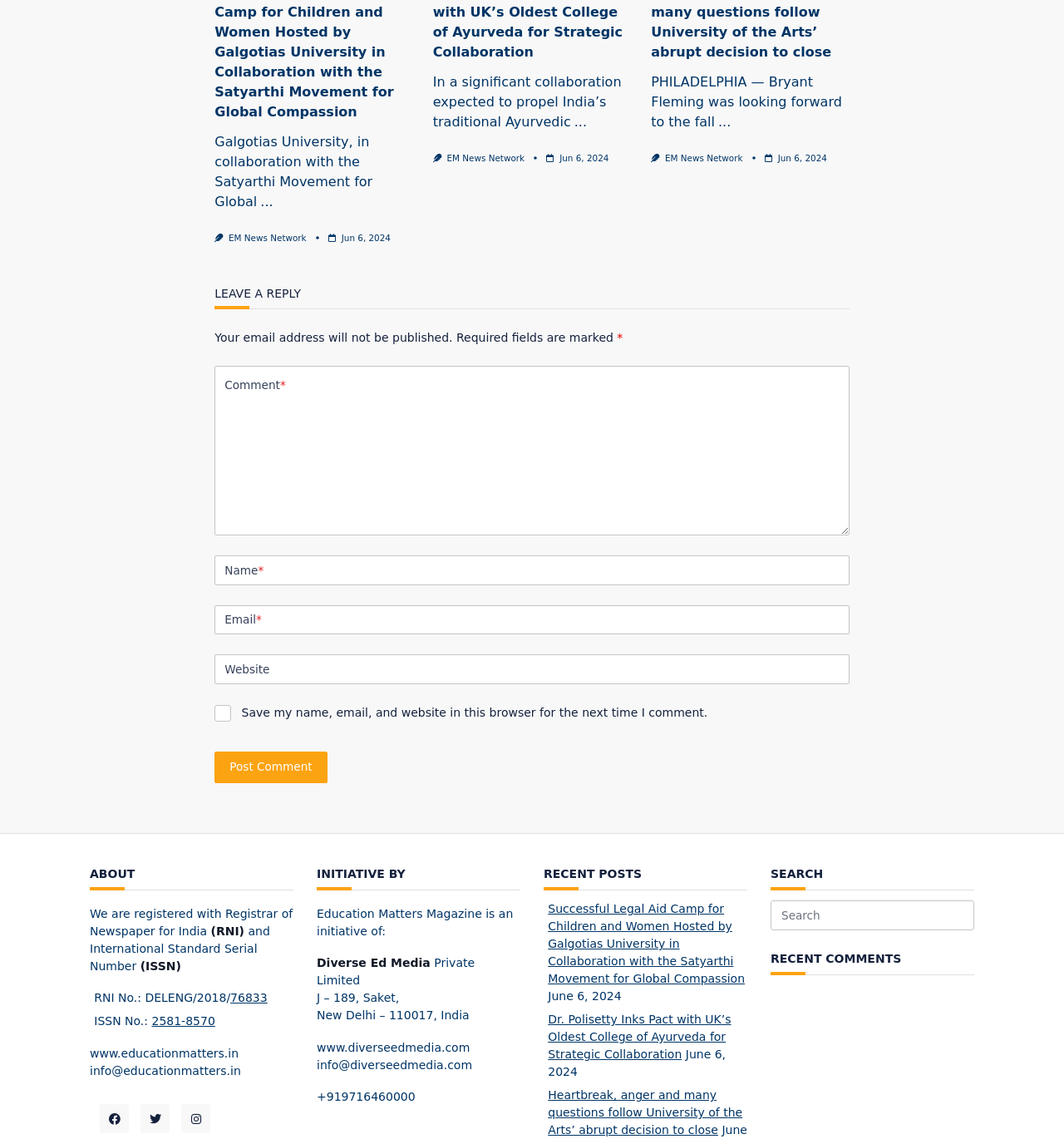Locate the bounding box coordinates of the element to click to perform the following action: 'Post a comment'. The coordinates should be given as four float values between 0 and 1, in the form of [left, top, right, bottom].

[0.202, 0.66, 0.308, 0.688]